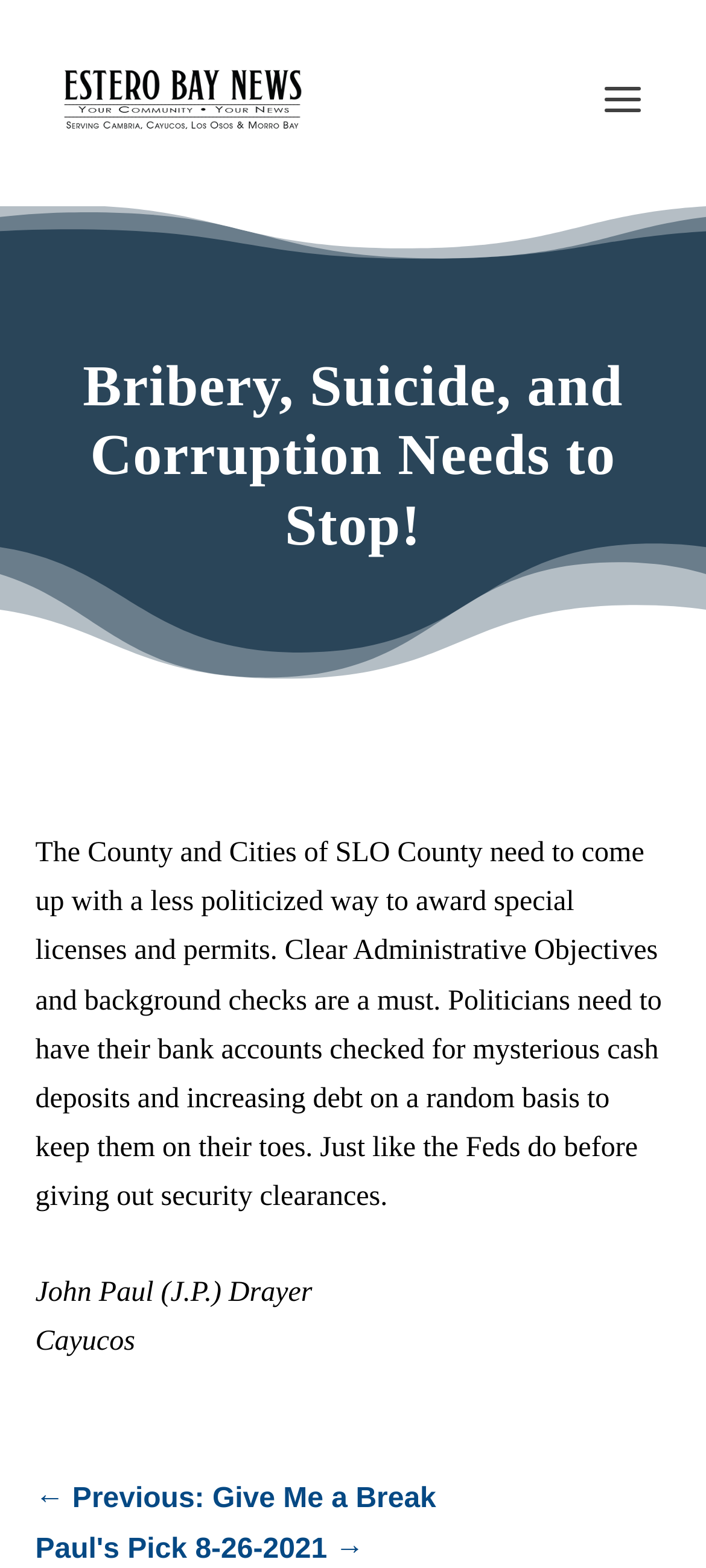Please reply to the following question with a single word or a short phrase:
What is the topic of the article?

Bribery, Suicide, and Corruption